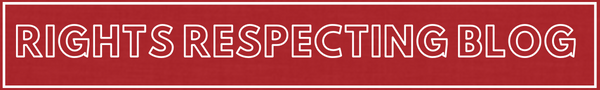What is the purpose of the blog?
Based on the visual, give a brief answer using one word or a short phrase.

sharing information on children's rights